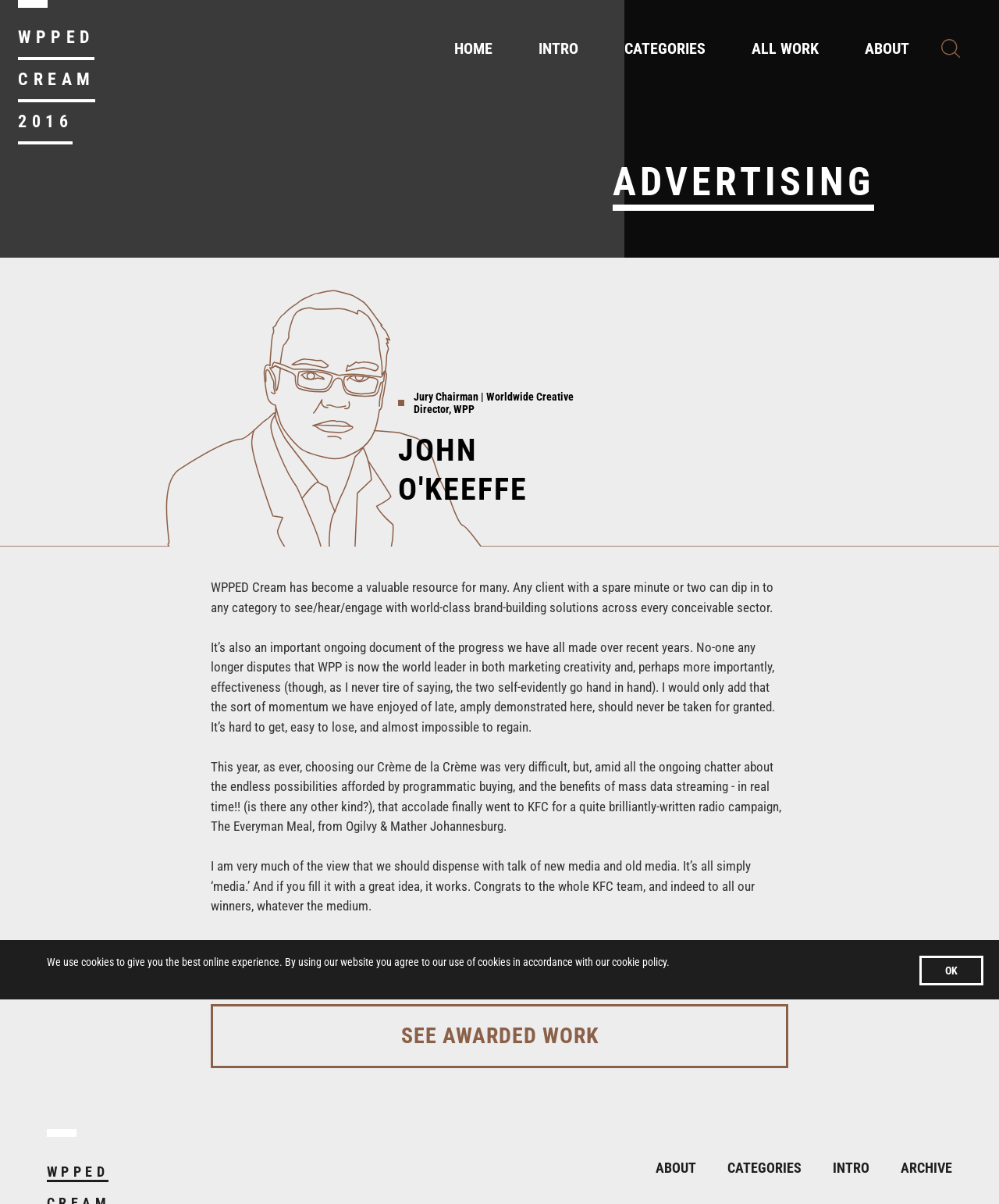Find and indicate the bounding box coordinates of the region you should select to follow the given instruction: "go to home page".

[0.453, 0.032, 0.495, 0.048]